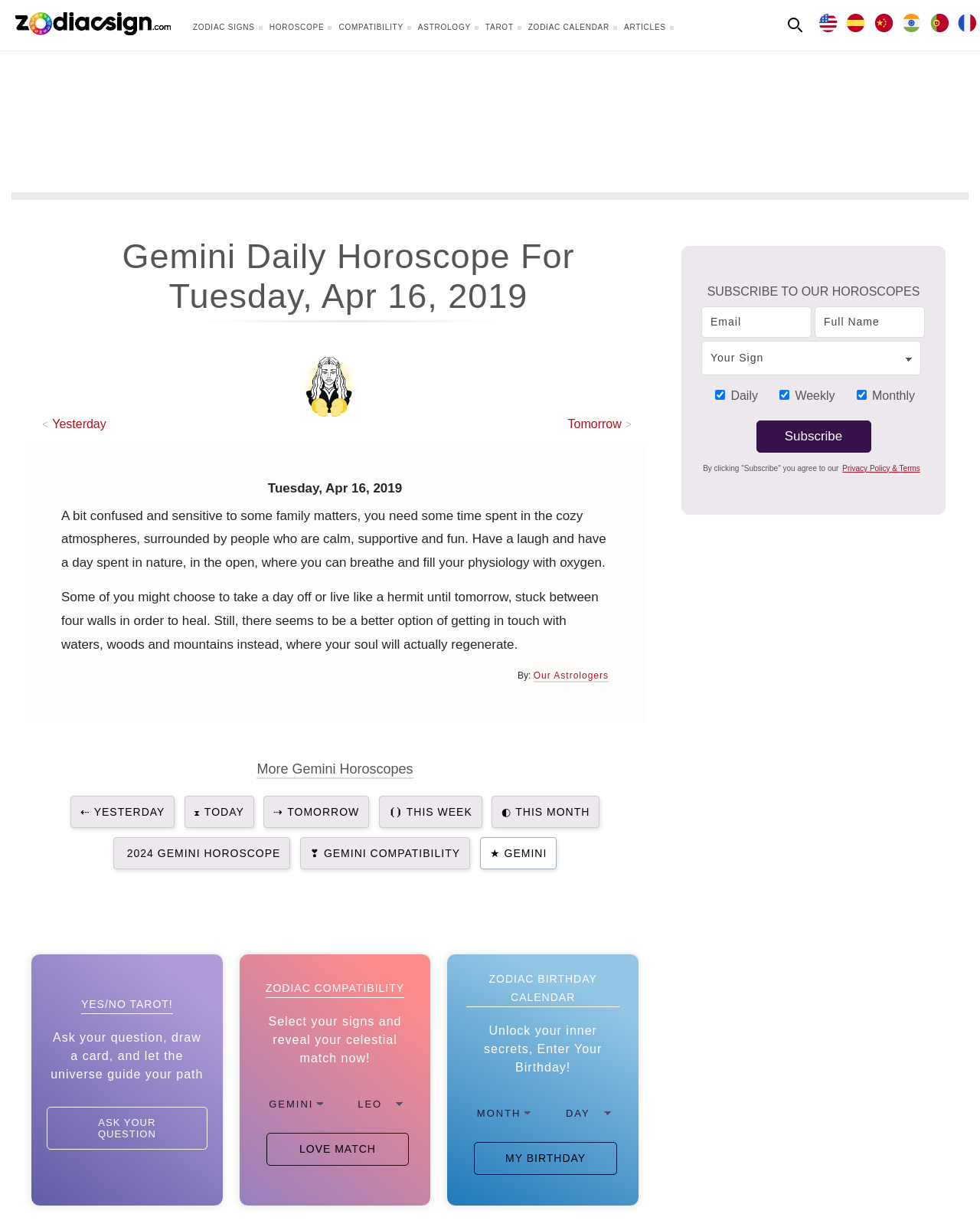What is the purpose of the 'Open Search Box' button?
Please provide a single word or phrase as the answer based on the screenshot.

To open search box